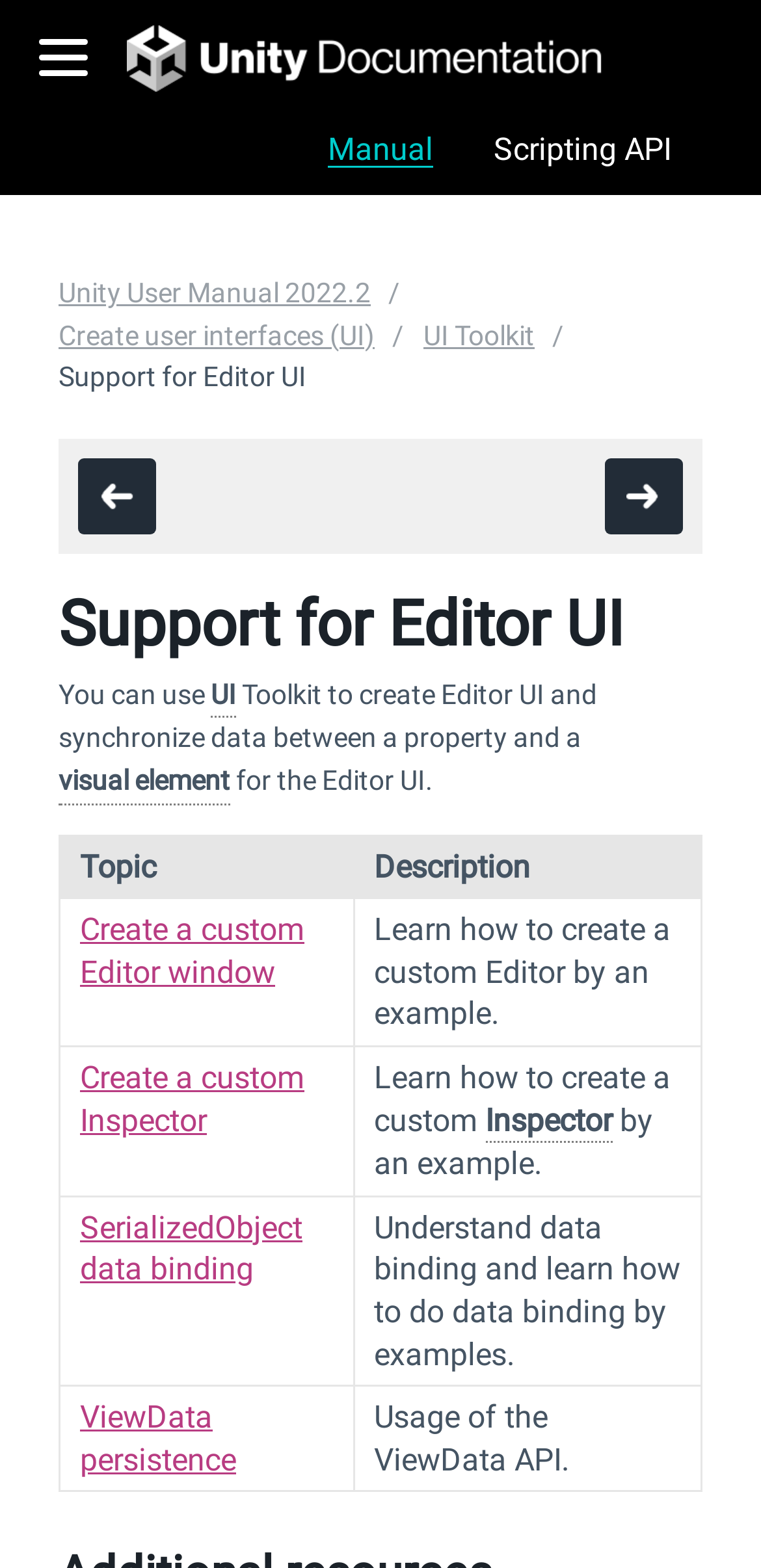Please find and give the text of the main heading on the webpage.

Support for Editor UI